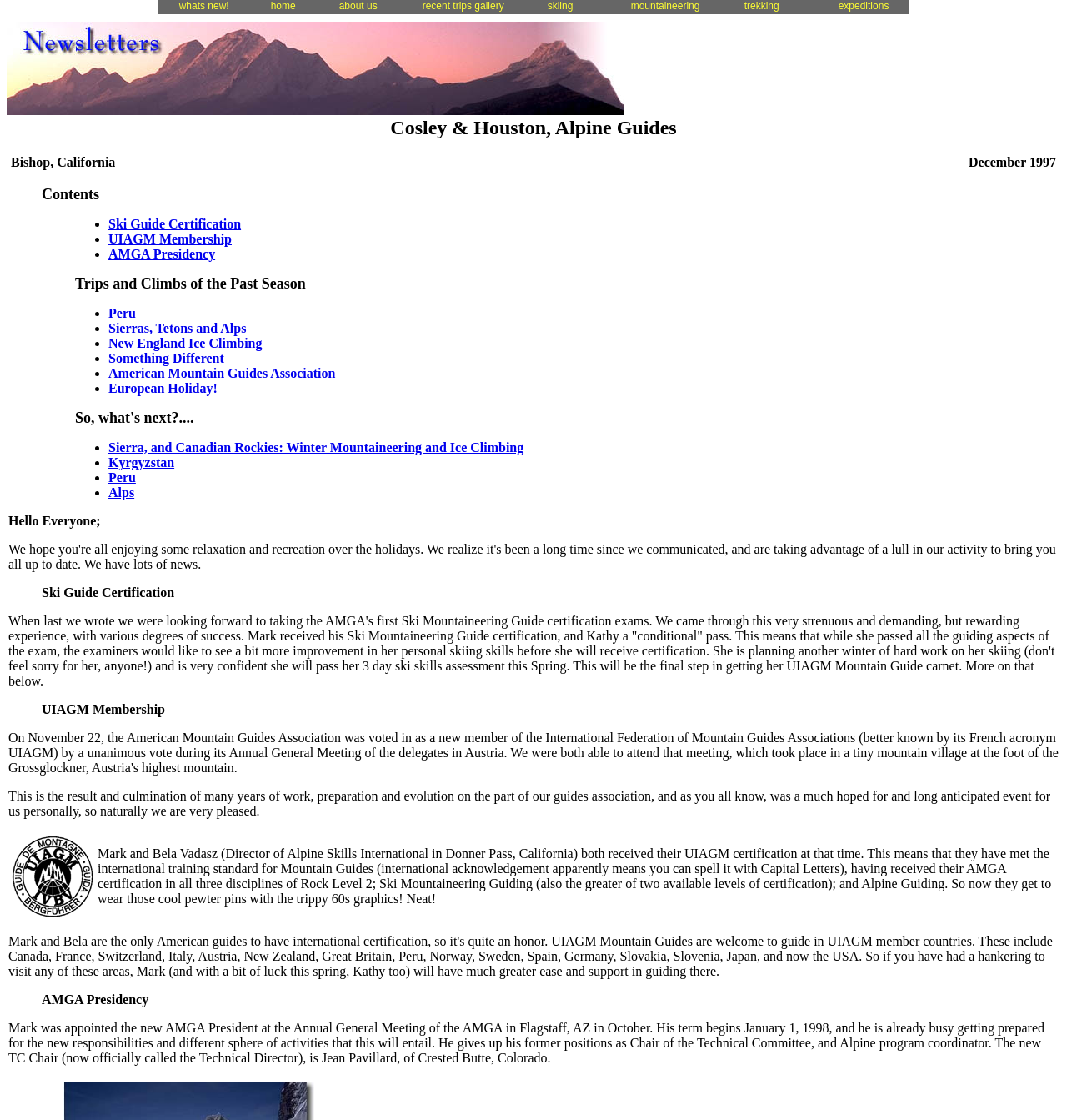What is the position Mark was appointed to?
Using the screenshot, give a one-word or short phrase answer.

AMGA President